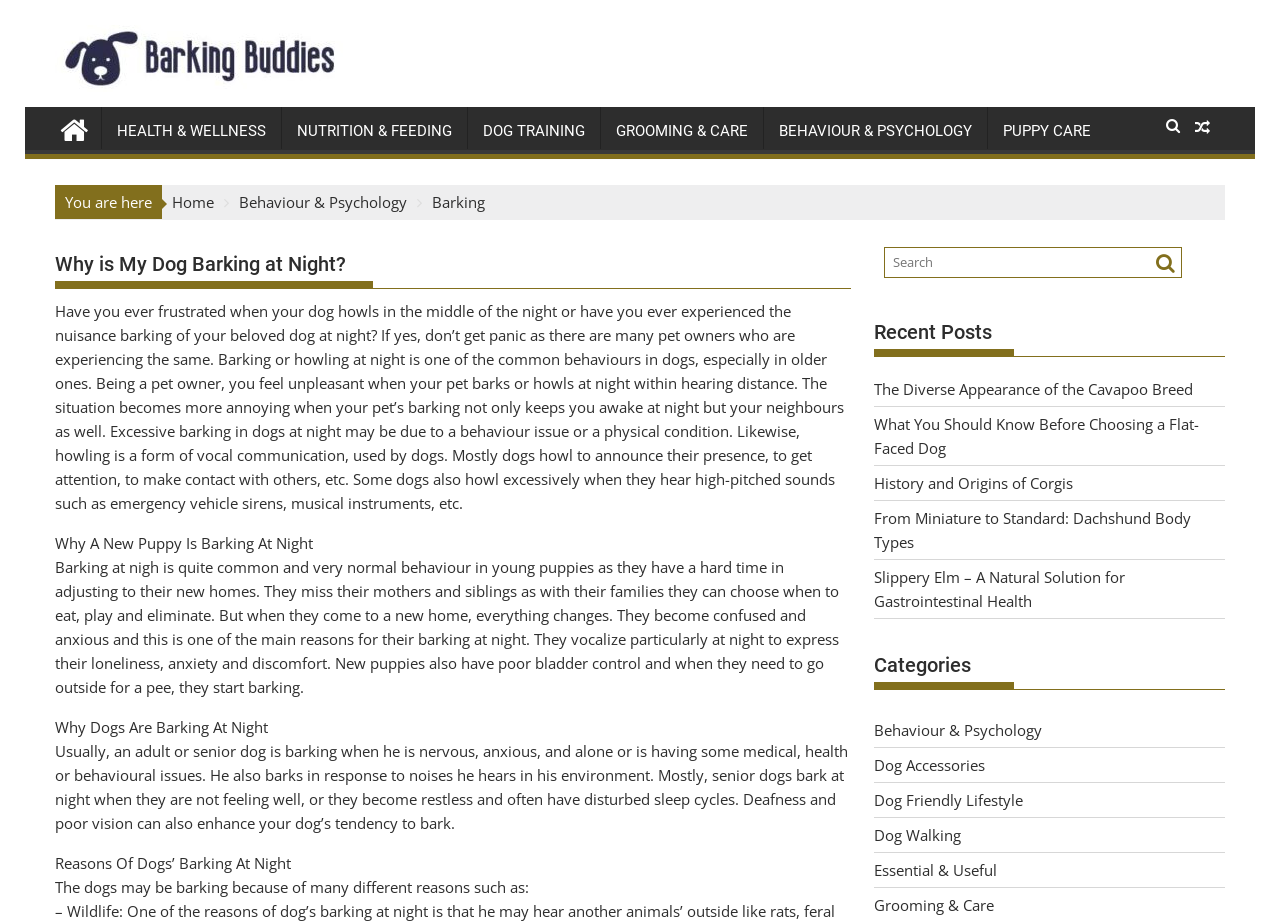Please determine the heading text of this webpage.

Why is My Dog Barking at Night?